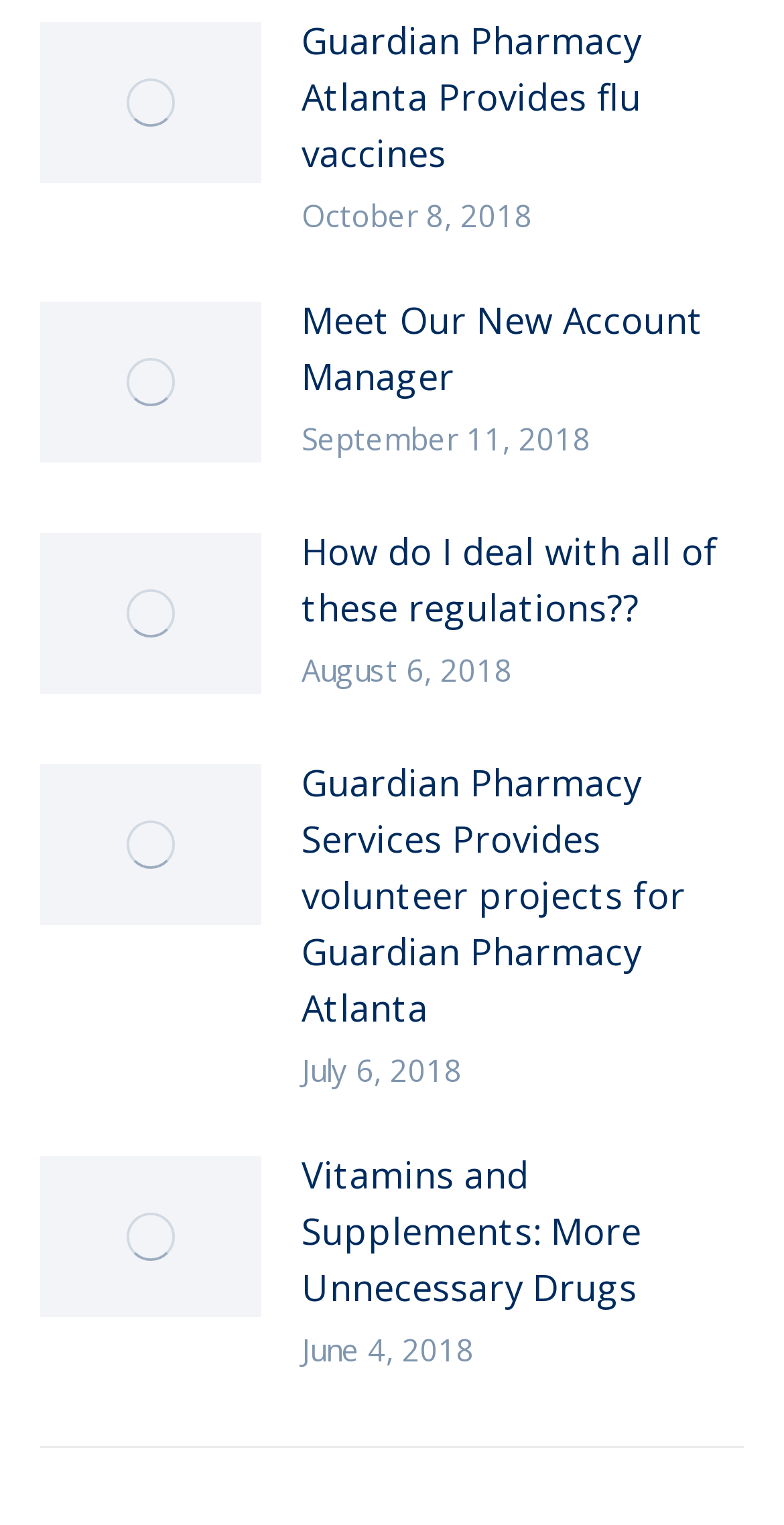Please reply to the following question using a single word or phrase: 
Are the posts sorted in chronological order?

No